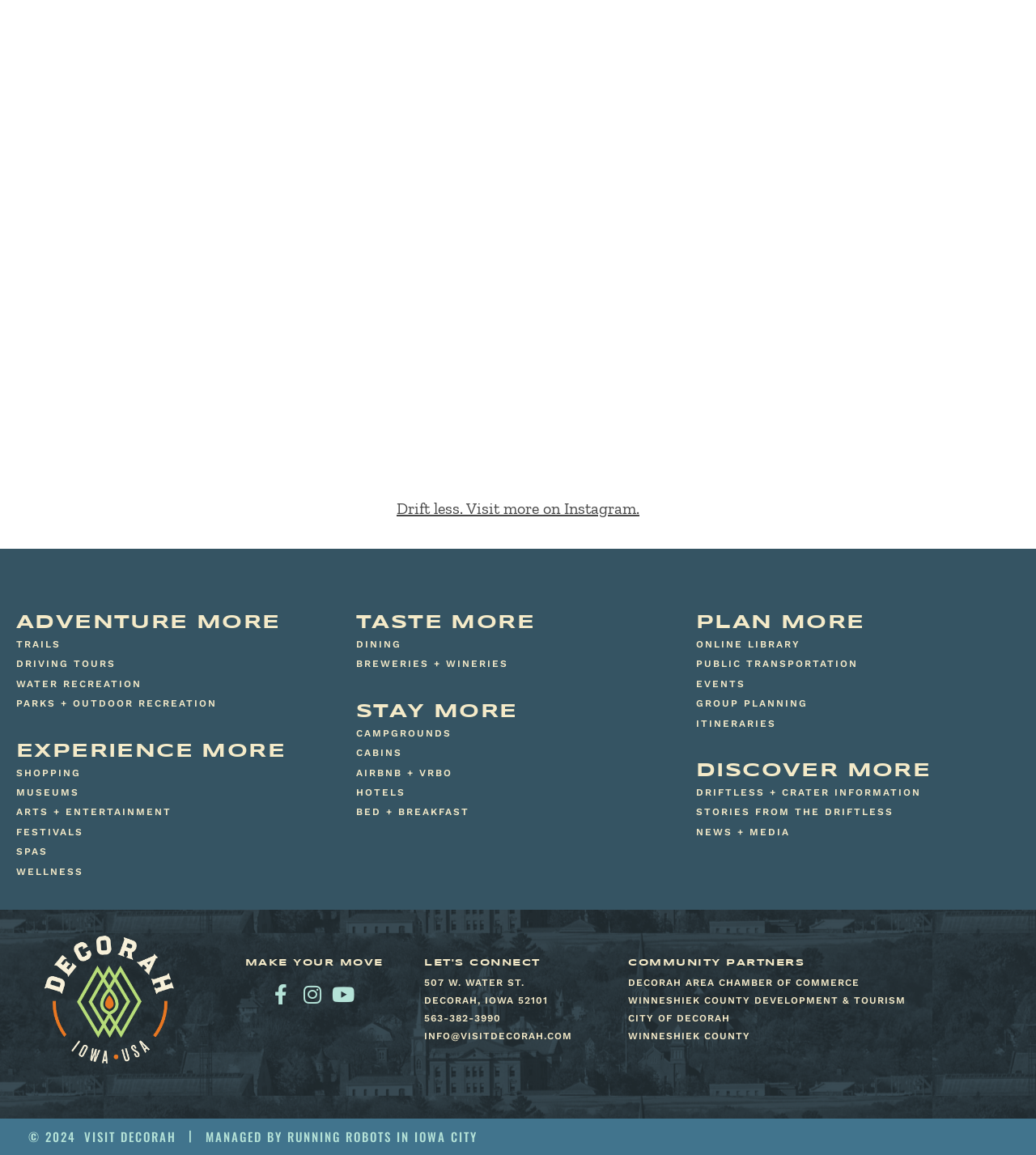Respond to the question below with a single word or phrase:
What type of accommodations are available?

Hotels, cabins, etc.